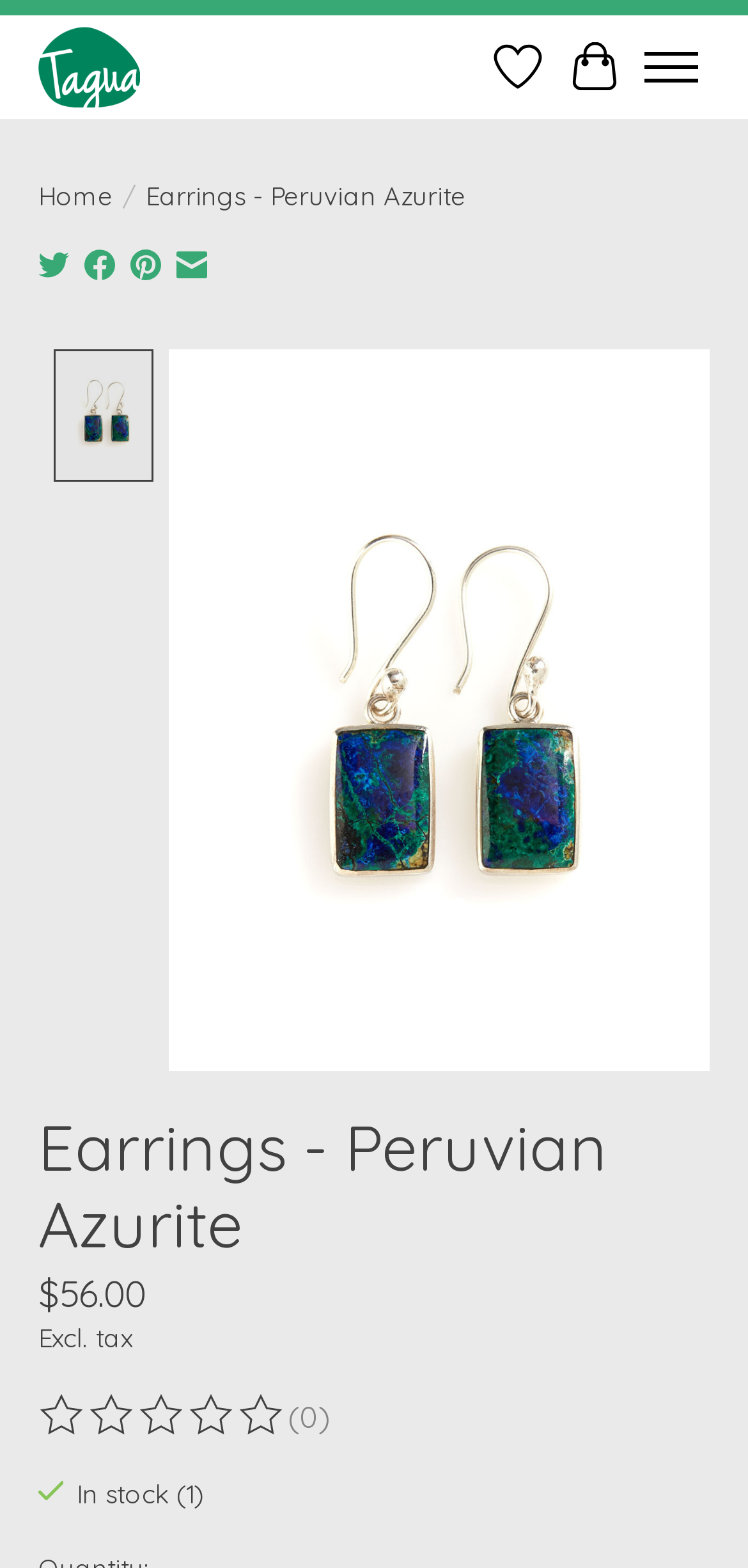Given the element description "Sat Fee Waiver Code Reddit", identify the bounding box of the corresponding UI element.

None